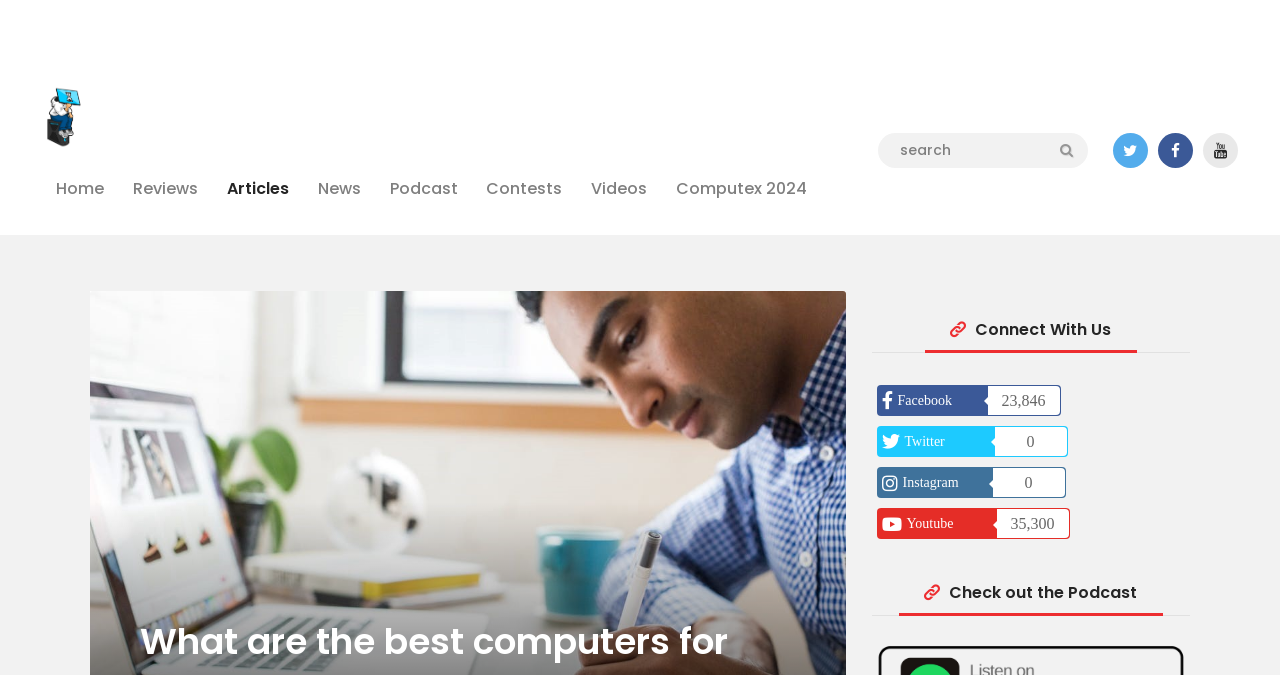Please determine the bounding box coordinates for the UI element described as: "parent_node: Comment * name="comment"".

None